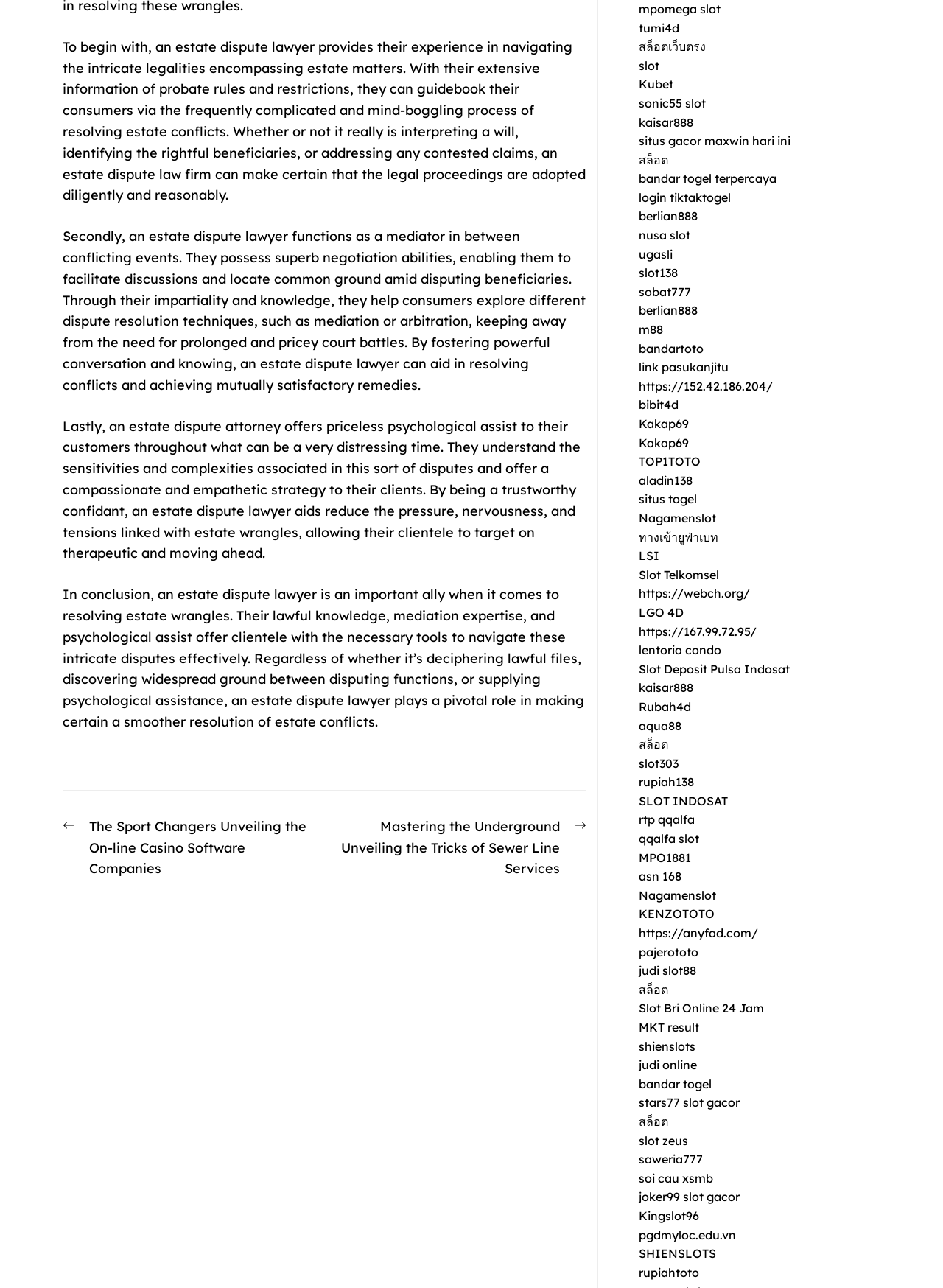Please identify the bounding box coordinates of the element that needs to be clicked to execute the following command: "Click on 'Previous post: The Sport Changers Unveiling the On-line Casino Software Companies'". Provide the bounding box using four float numbers between 0 and 1, formatted as [left, top, right, bottom].

[0.066, 0.634, 0.329, 0.683]